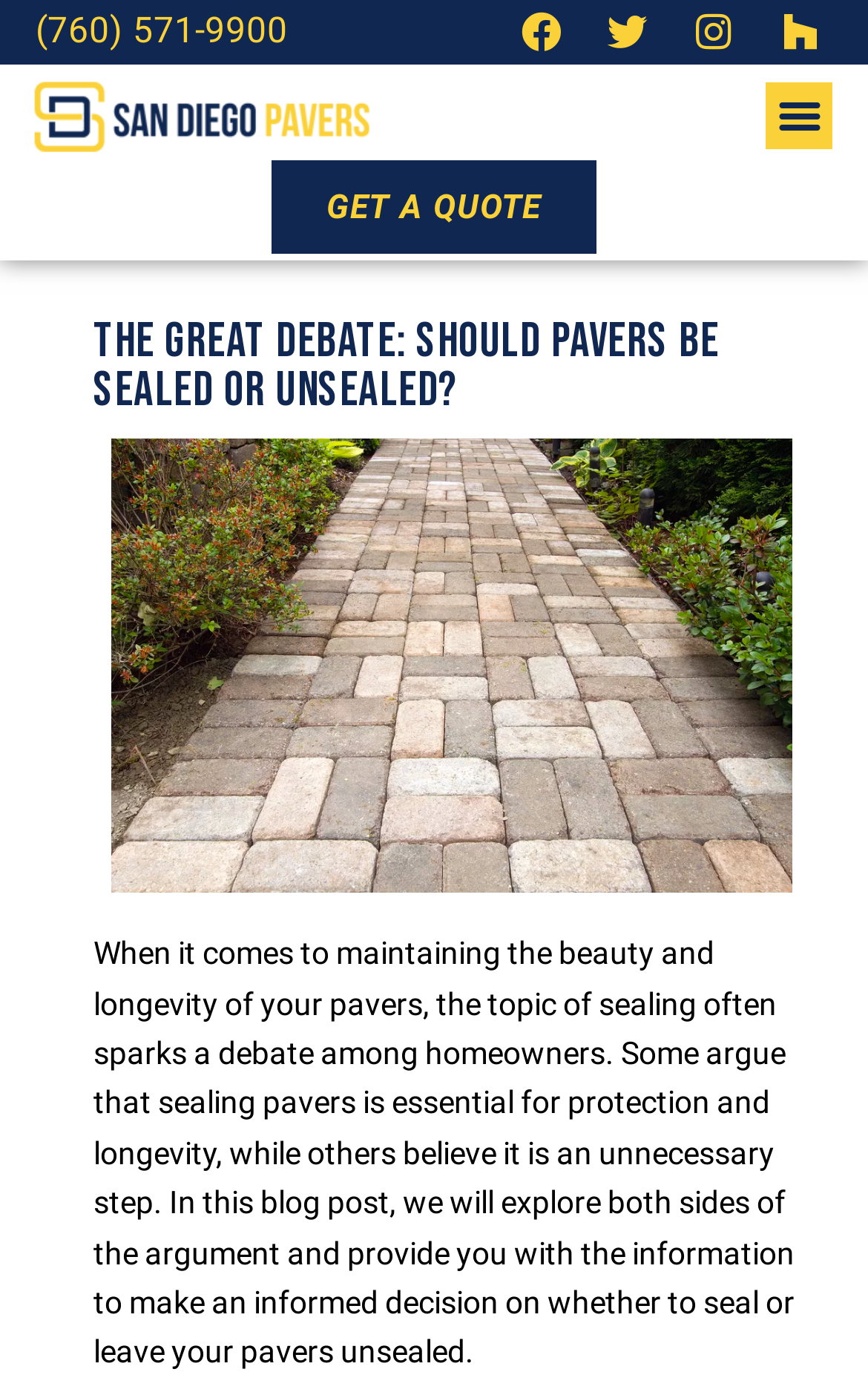Based on the image, provide a detailed and complete answer to the question: 
What is the company name mentioned on the webpage?

I found the company name by looking at the link element with an image, which contains the text 'San Diego Pavers'.